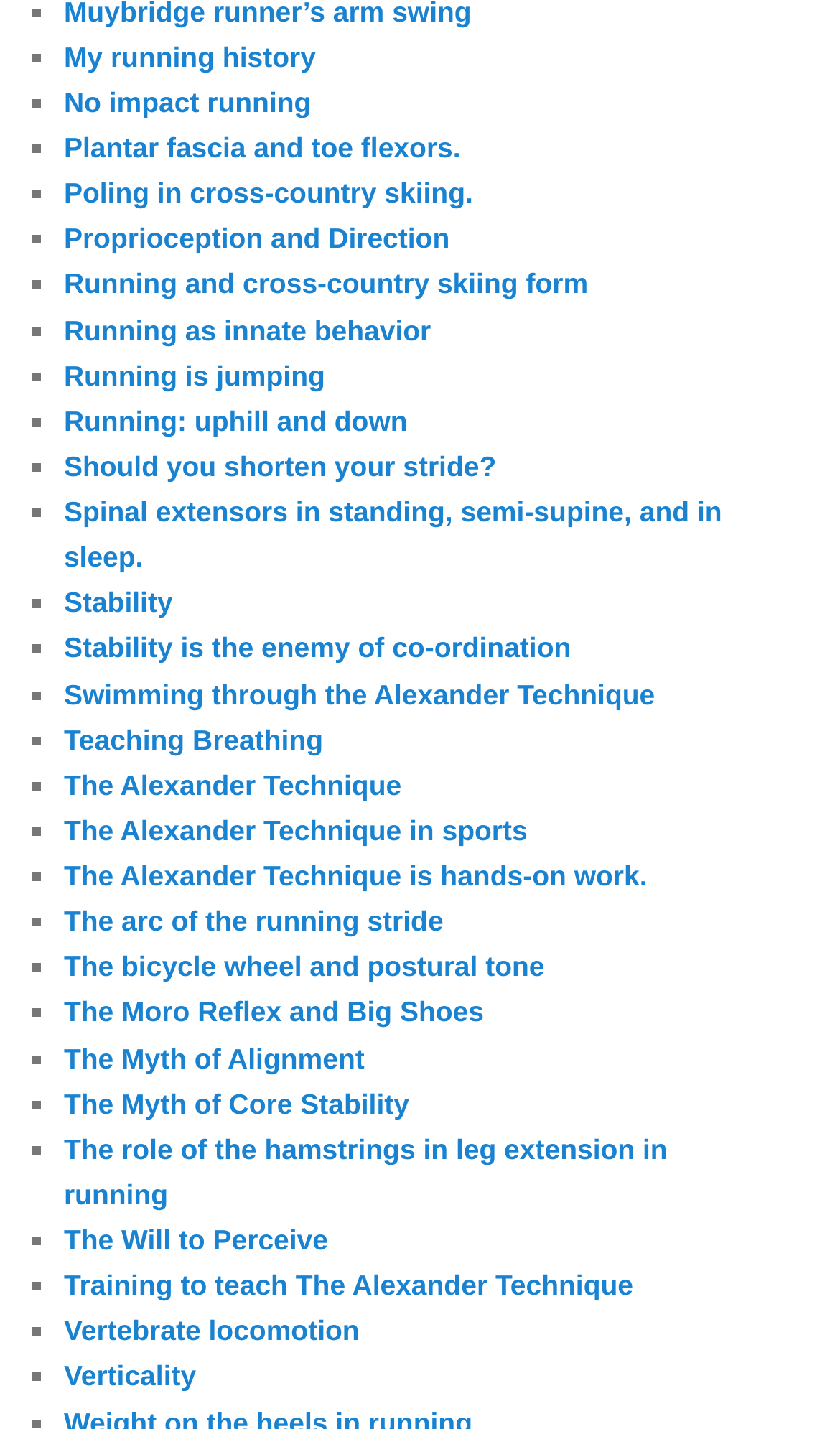What is the last link on this webpage about?
Please use the image to provide an in-depth answer to the question.

The last link on the webpage is titled 'Verticality', which suggests that the topic of this link is related to the concept of verticality.